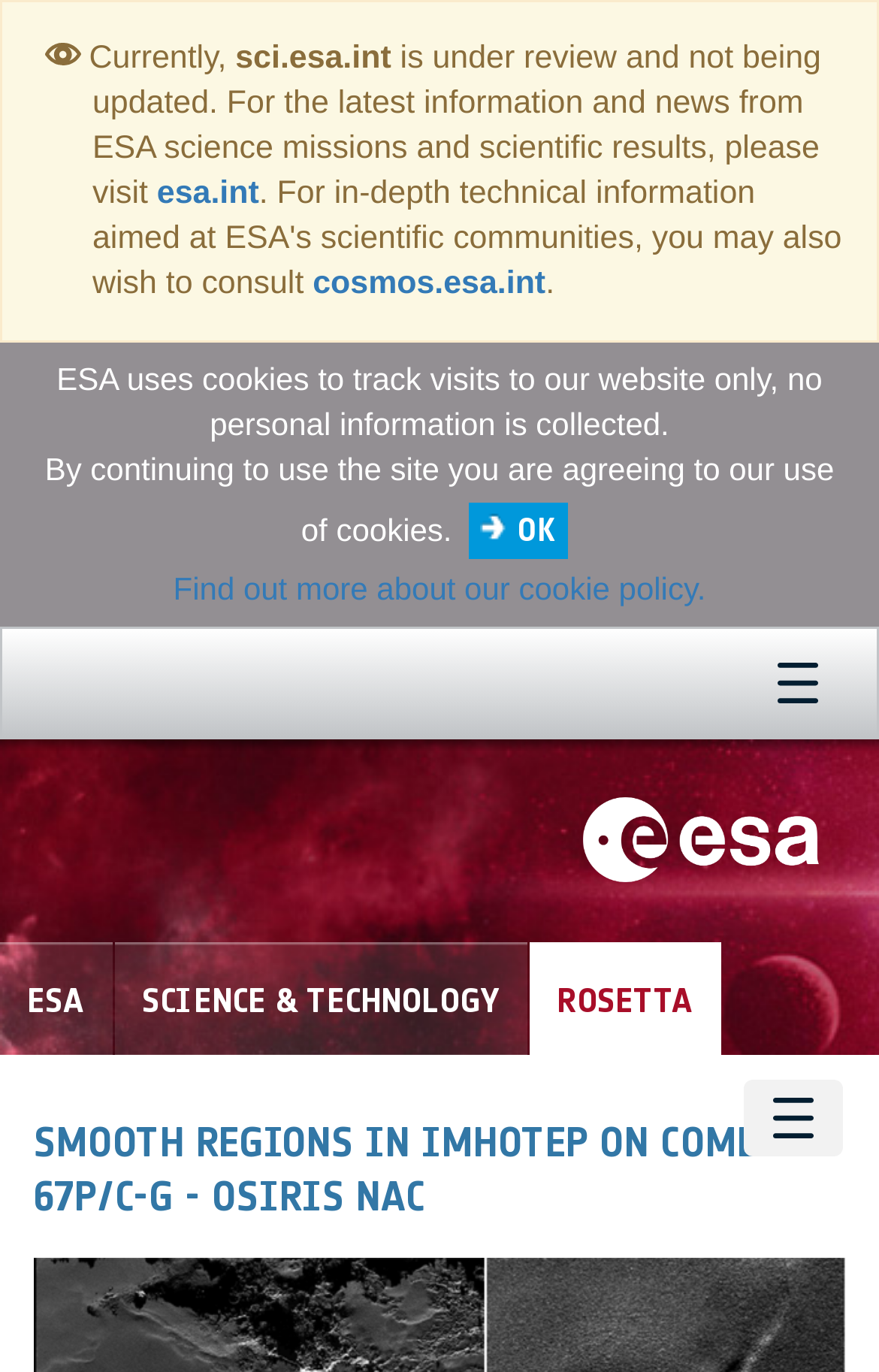Write a detailed summary of the webpage.

The webpage is about Smooth regions in Imhotep on comet 67P/C-G, specifically related to the OSIRIS NAC. At the top, there is an alert message that spans the entire width of the page, indicating that the website is under review and not being updated. Below this alert, there are three links to different ESA websites: esa.int, cosmos.esa.int, and a link to the latest information and news from ESA science missions.

On the top-right corner, there is a small image and some text indicating the current website URL, sci.esa.int. Below this, there is a message about ESA's cookie policy, with a link to find out more and an "OK" button to agree to the policy.

On the top navigation bar, there are three main links: ESA, SCIENCE & TECHNOLOGY, and ROSETTA. Each of these links has a corresponding heading element. On the right side of the navigation bar, there is a toggle navigation button with an image.

The main content of the page starts with a large heading that spans almost the entire width of the page, repeating the title "SMOOTH REGIONS IN IMHOTEP ON COMET 67P/C-G - OSIRIS NAC".